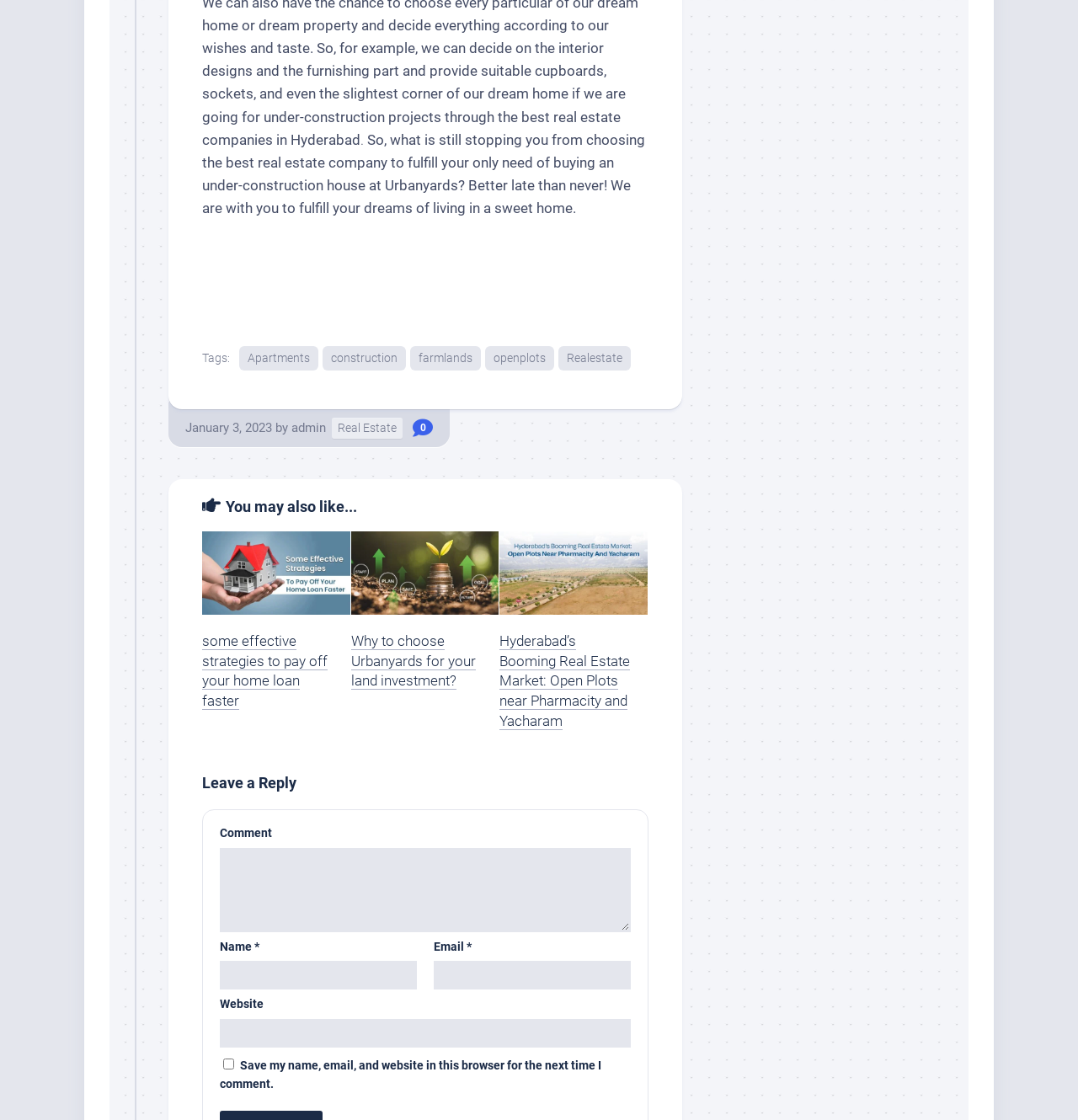Please locate the bounding box coordinates of the element that should be clicked to achieve the given instruction: "Read the article about 'Horse feeding rules for cold weather'".

None